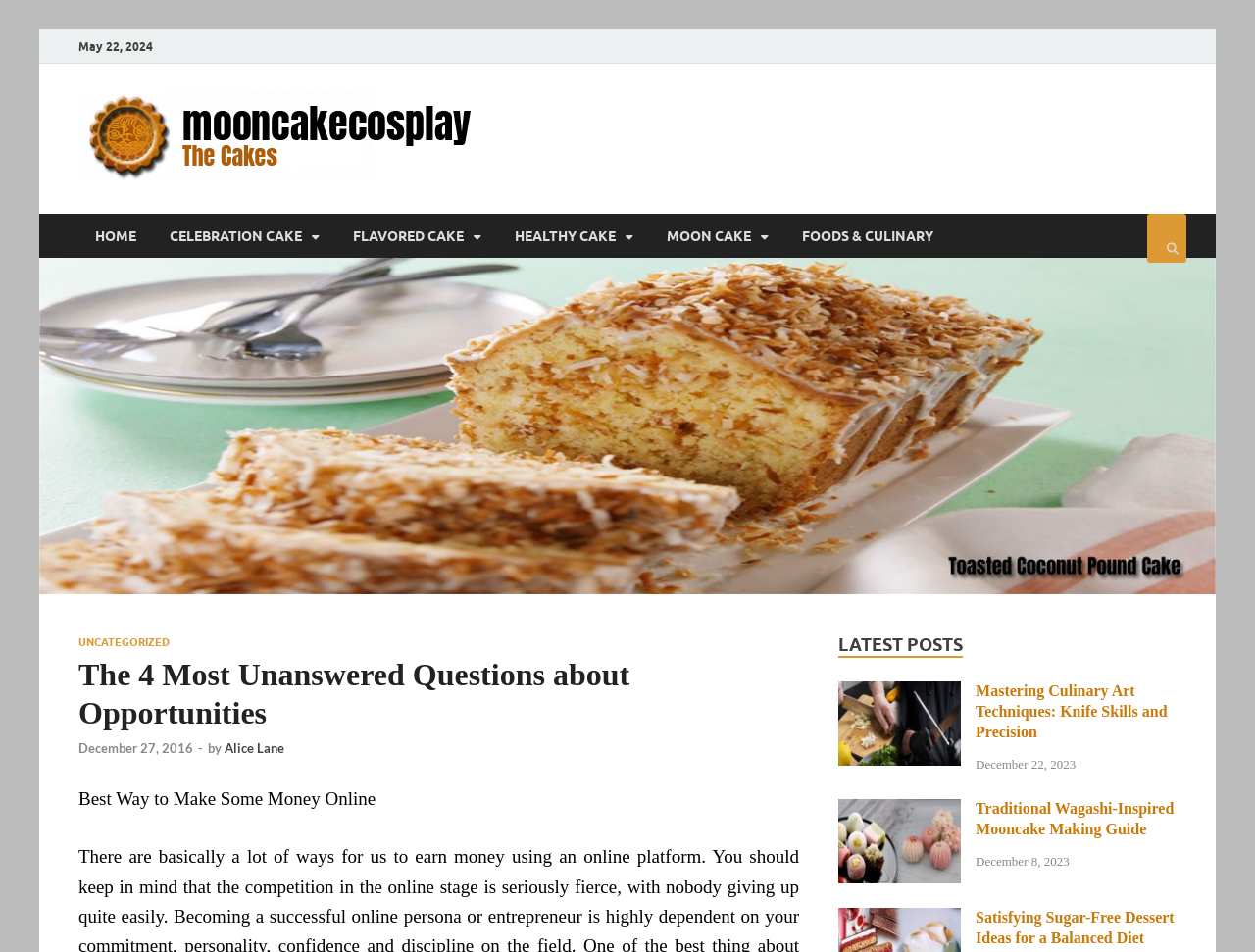Using the element description: "HEALTHY CAKE", determine the bounding box coordinates for the specified UI element. The coordinates should be four float numbers between 0 and 1, [left, top, right, bottom].

[0.397, 0.225, 0.518, 0.271]